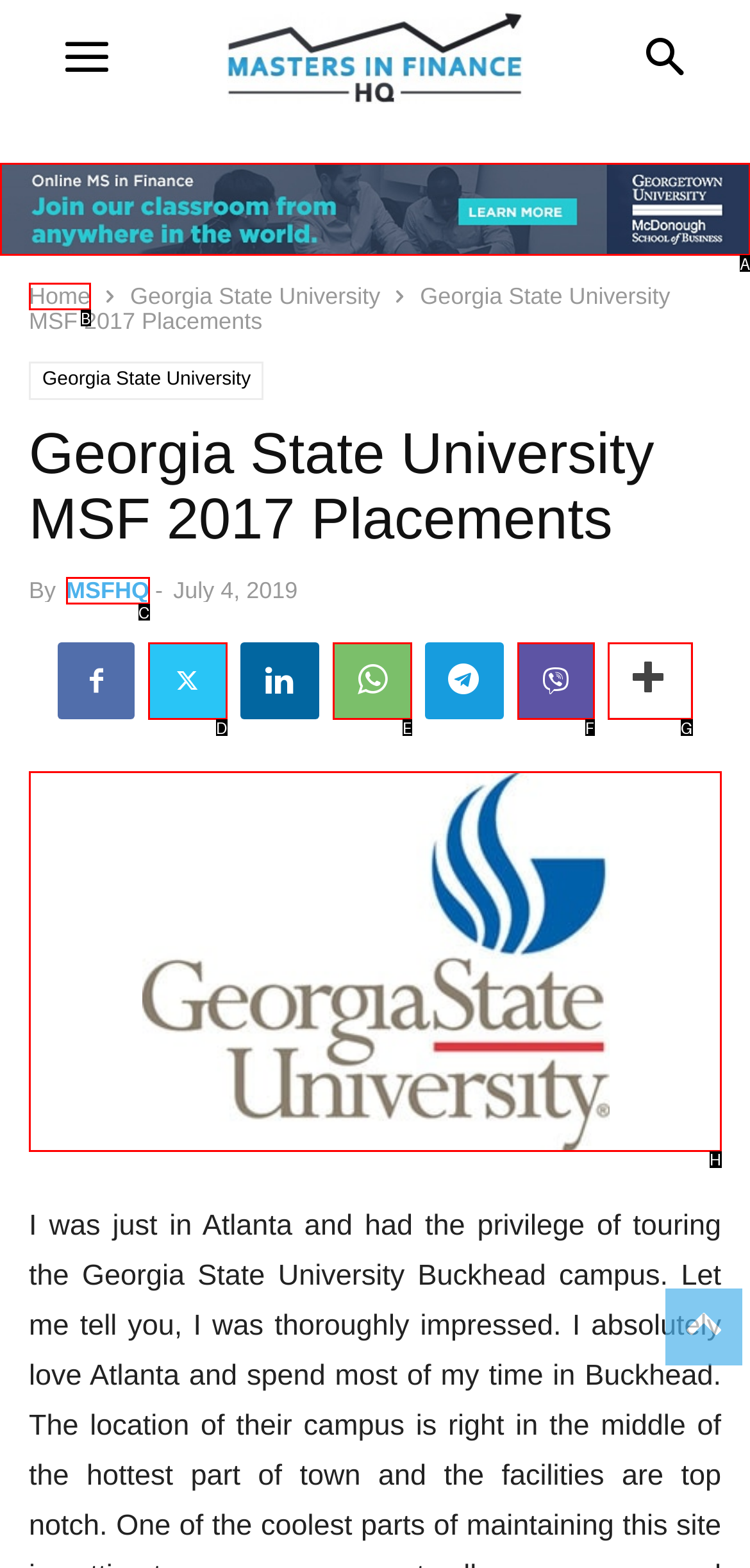Point out the UI element to be clicked for this instruction: Click on the link to Georgetown University MSF. Provide the answer as the letter of the chosen element.

A